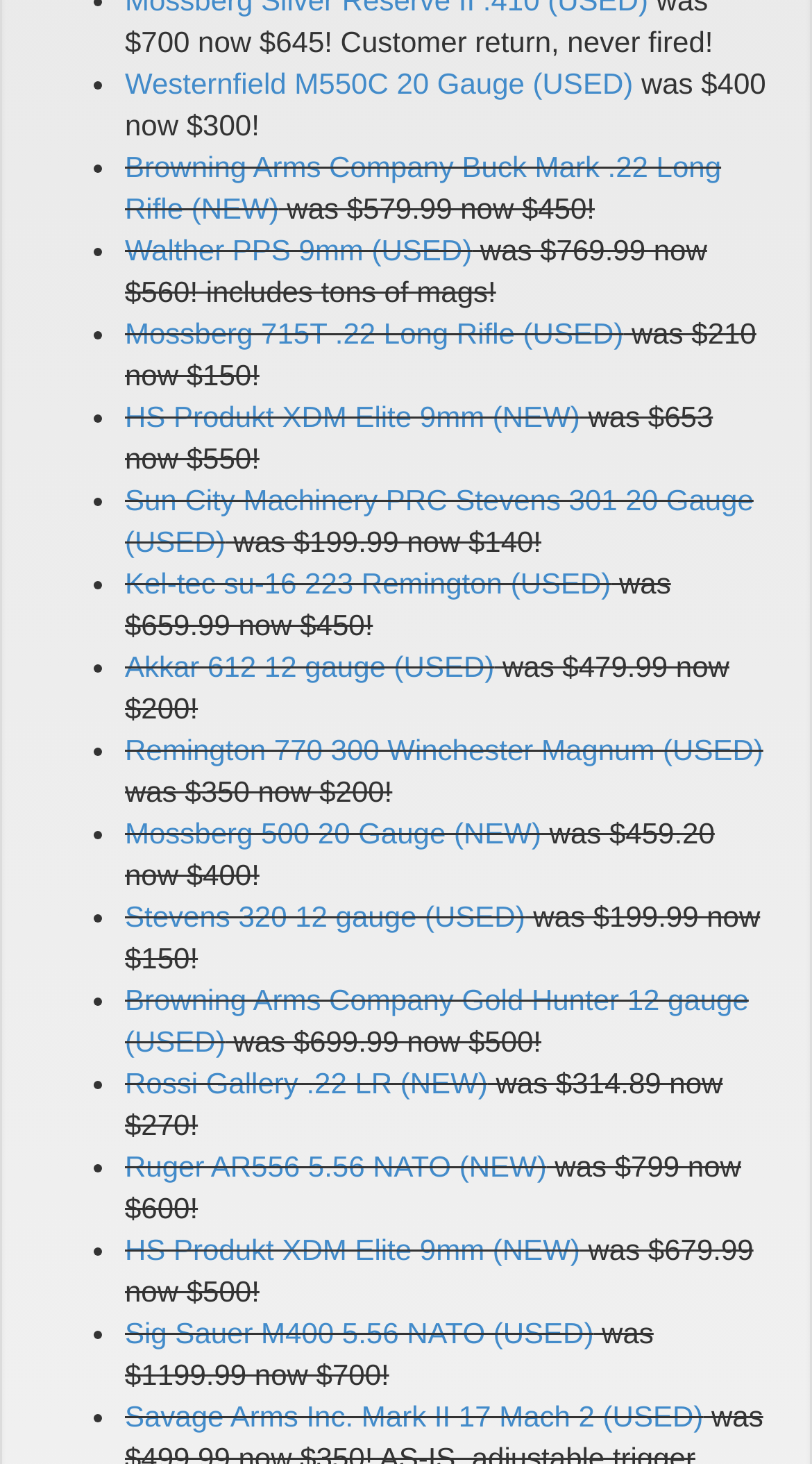Identify the bounding box coordinates of the area that should be clicked in order to complete the given instruction: "Learn more about HS Produkt XDM Elite 9mm". The bounding box coordinates should be four float numbers between 0 and 1, i.e., [left, top, right, bottom].

[0.154, 0.274, 0.714, 0.296]